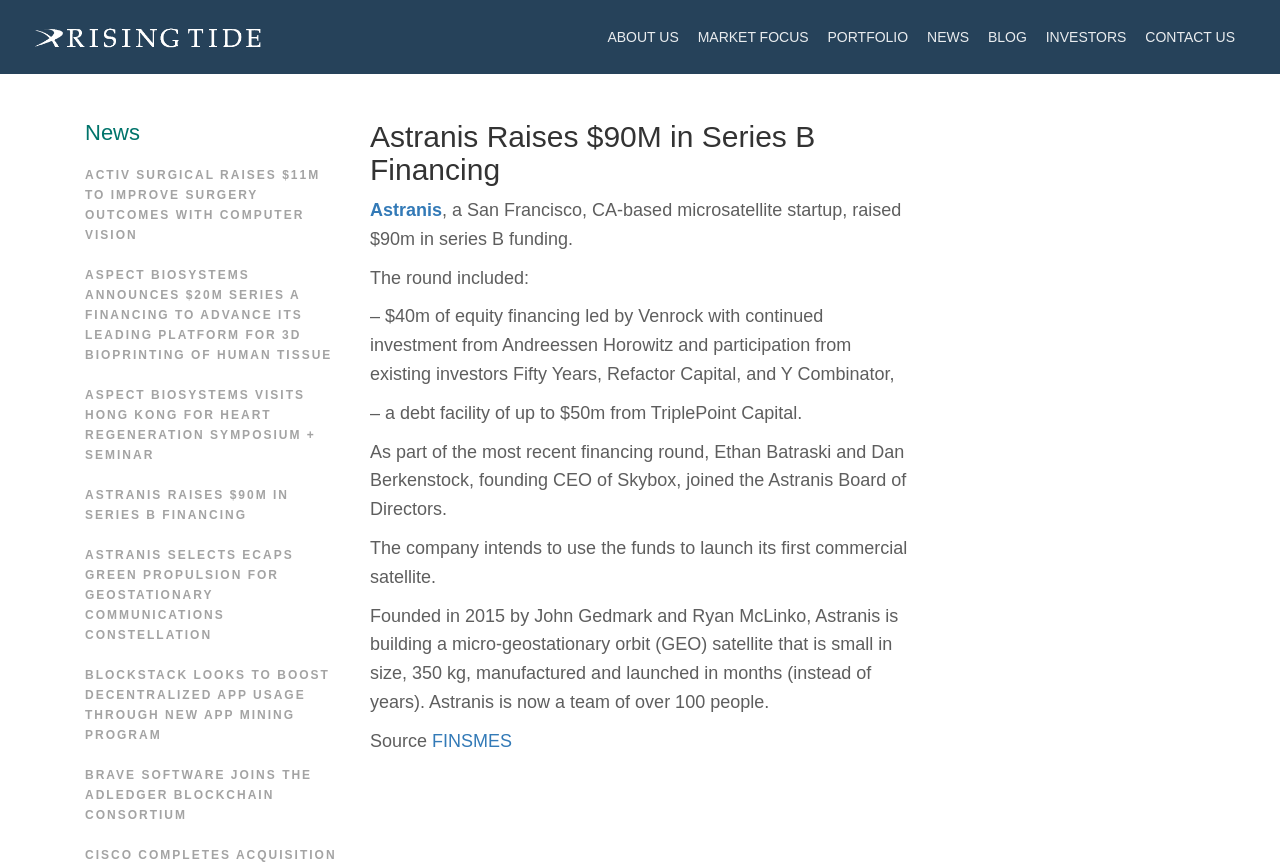Locate the bounding box coordinates of the clickable area to execute the instruction: "Learn more about 'ACTIV SURGICAL RAISES $11M TO IMPROVE SURGERY OUTCOMES WITH COMPUTER VISION'". Provide the coordinates as four float numbers between 0 and 1, represented as [left, top, right, bottom].

[0.066, 0.194, 0.25, 0.29]